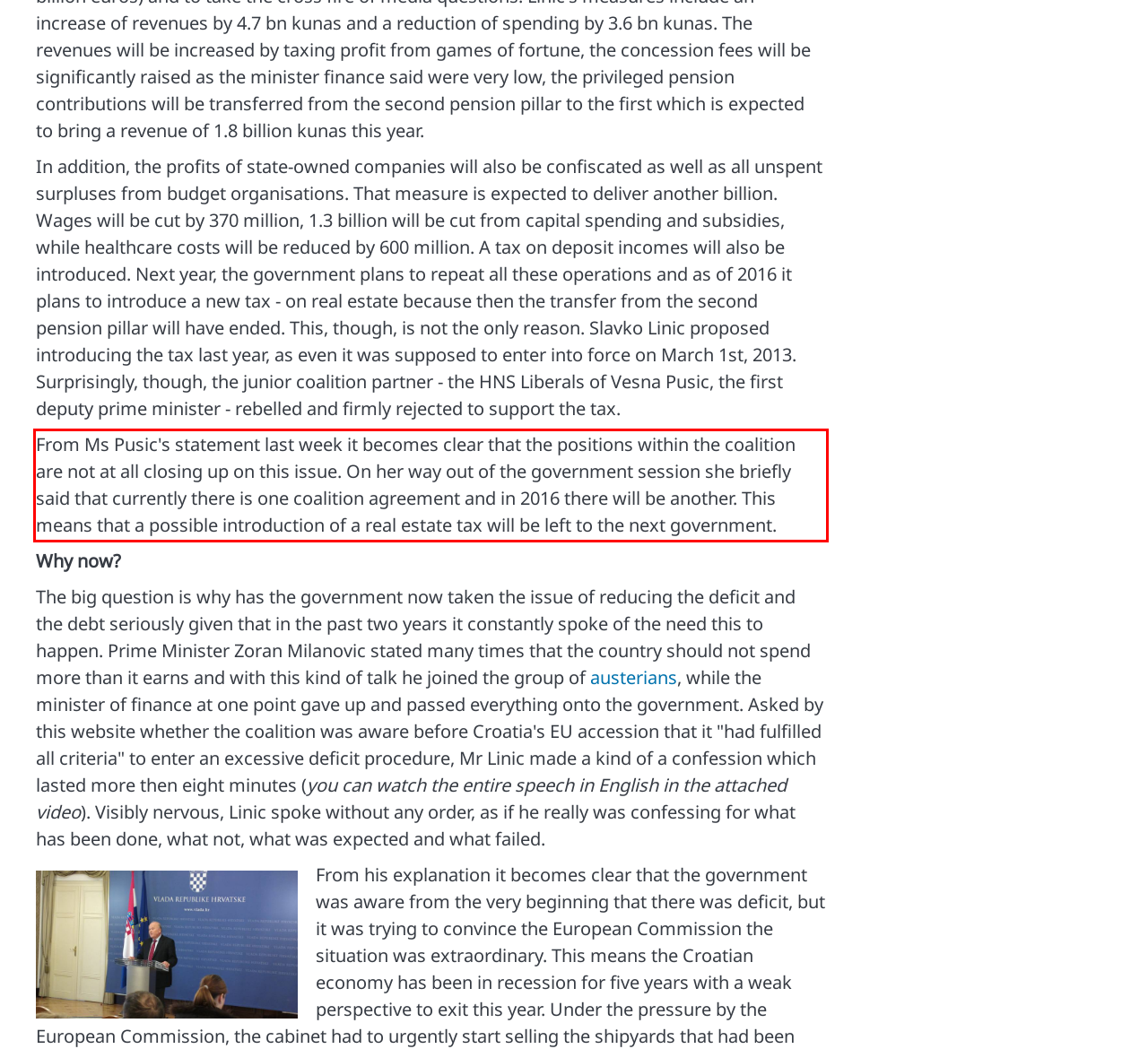Analyze the red bounding box in the provided webpage screenshot and generate the text content contained within.

From Ms Pusic's statement last week it becomes clear that the positions within the coalition are not at all closing up on this issue. On her way out of the government session she briefly said that currently there is one coalition agreement and in 2016 there will be another. This means that a possible introduction of a real estate tax will be left to the next government.